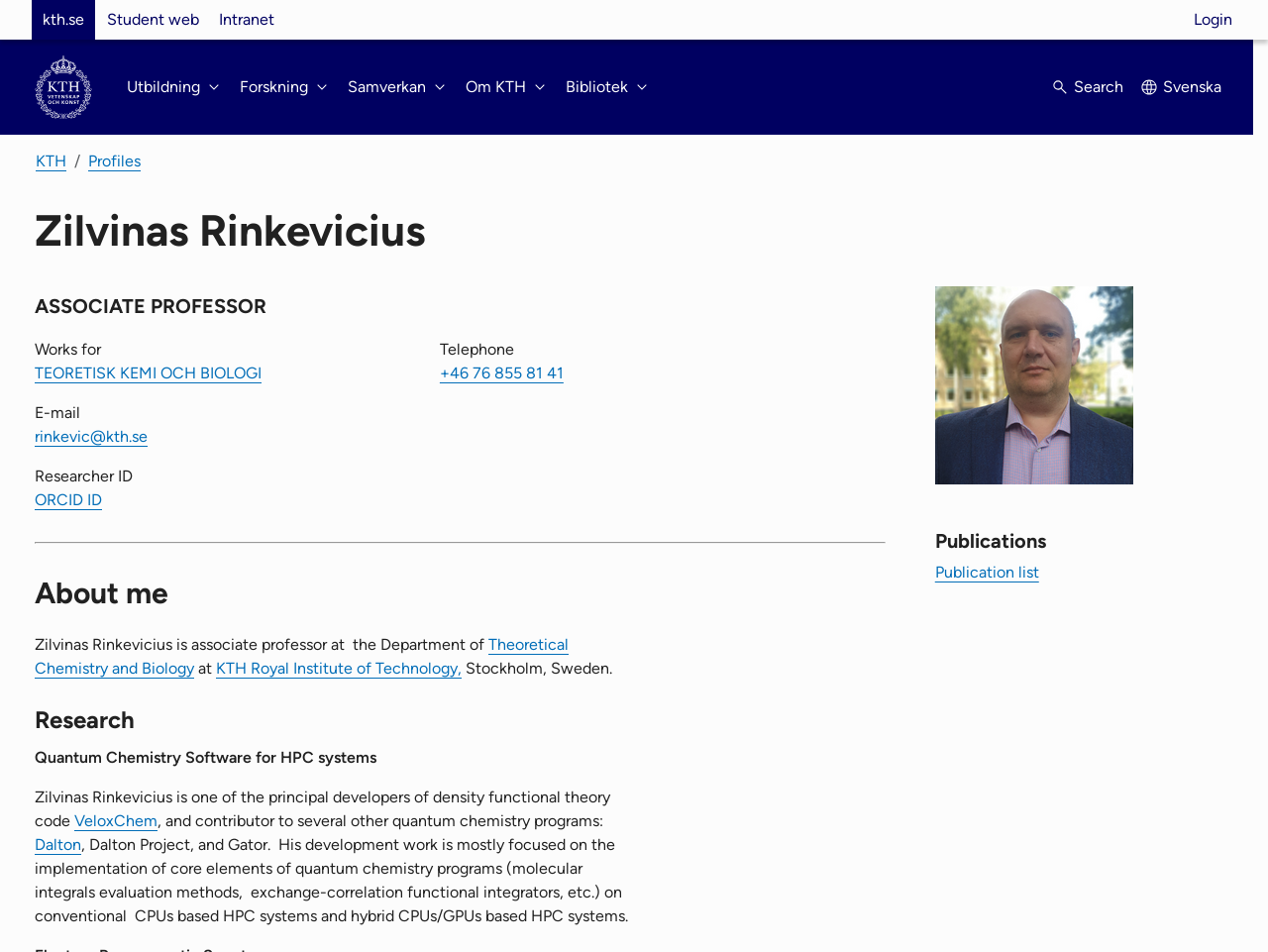What is the name of the quantum chemistry code developed by Zilvinas Rinkevicius?
Observe the image and answer the question with a one-word or short phrase response.

VeloxChem